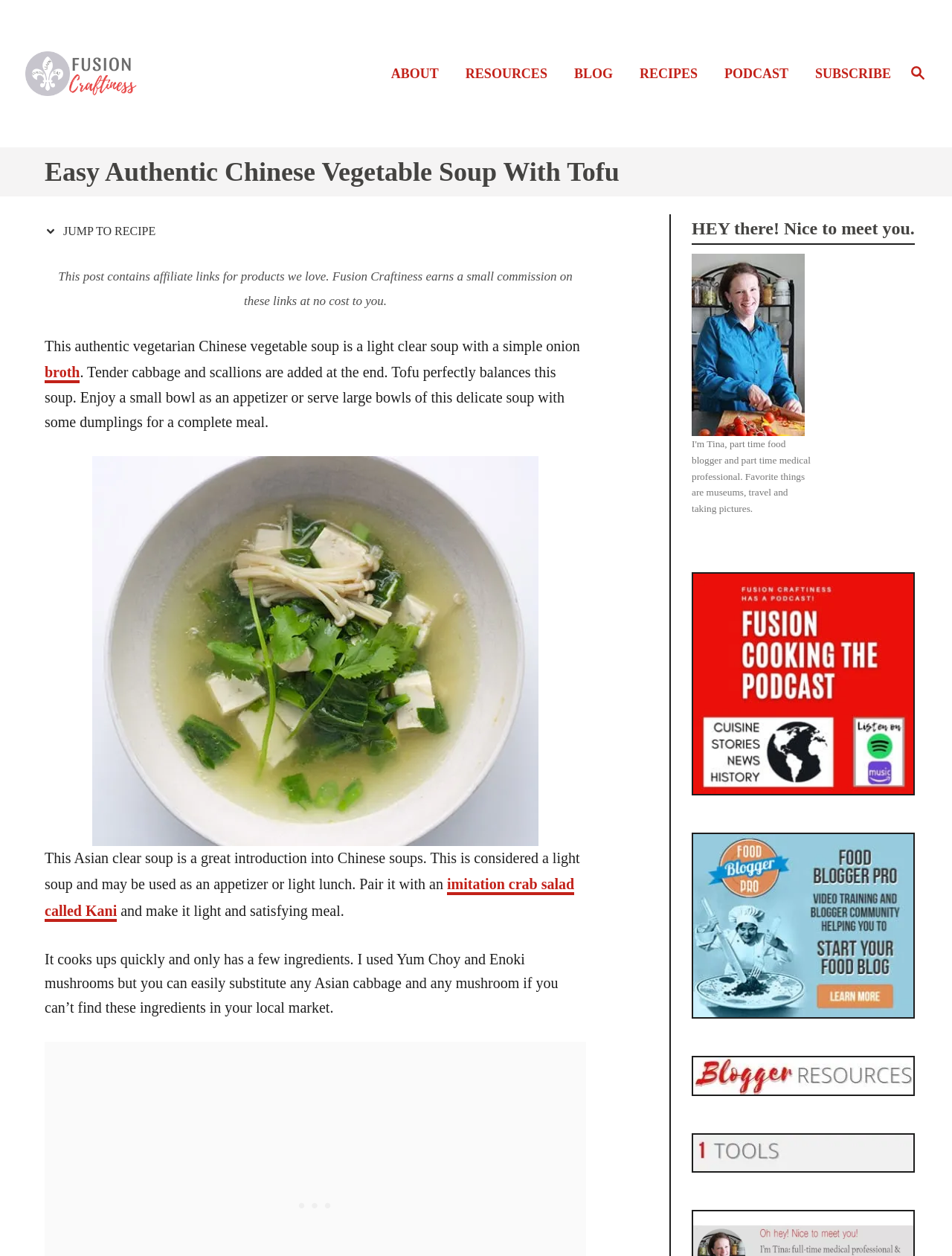Identify the bounding box coordinates of the specific part of the webpage to click to complete this instruction: "Jump to the recipe".

[0.047, 0.171, 0.171, 0.198]